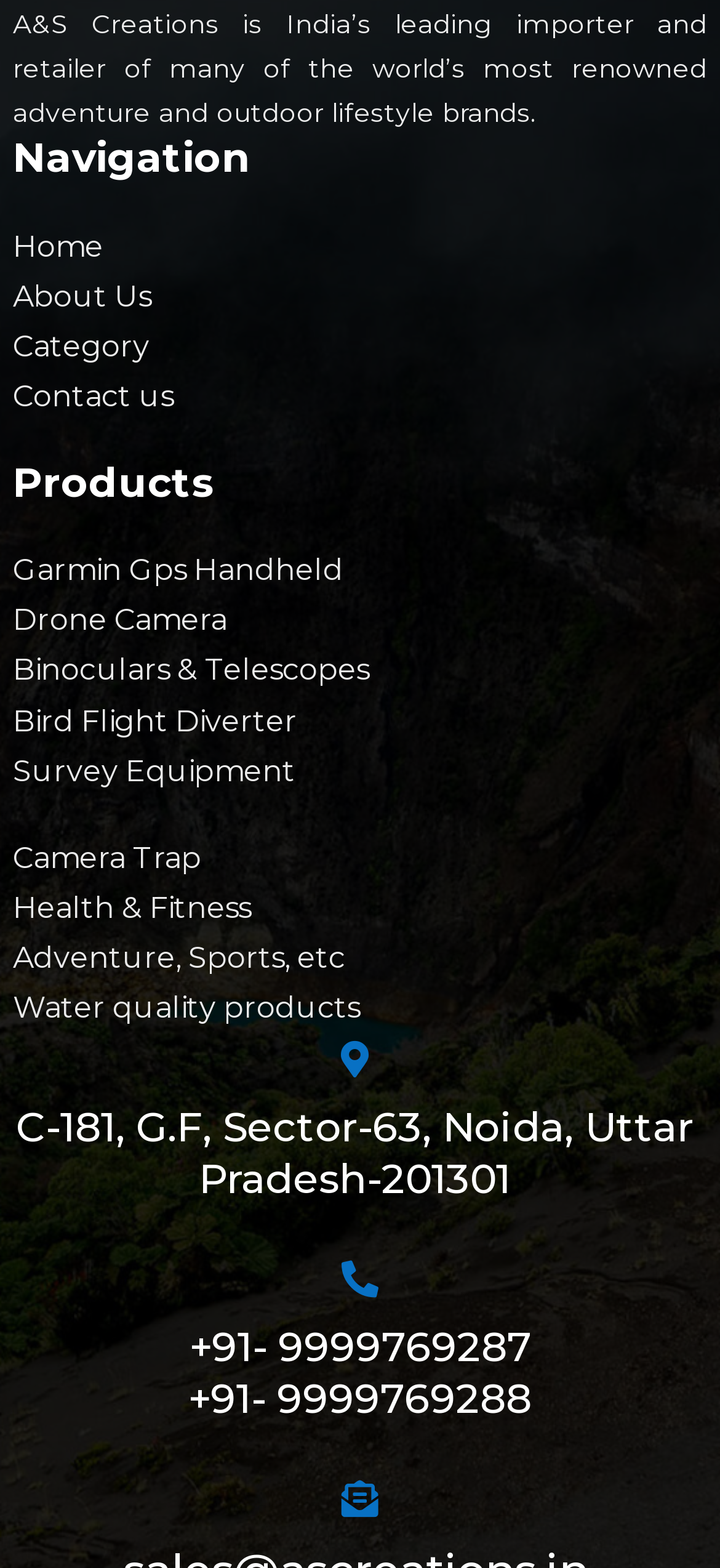Carefully examine the image and provide an in-depth answer to the question: How can someone contact the company?

The company provides two phone numbers, +91- 9999769287 and +91- 9999769288, at the bottom of the webpage, which can be used to contact them.